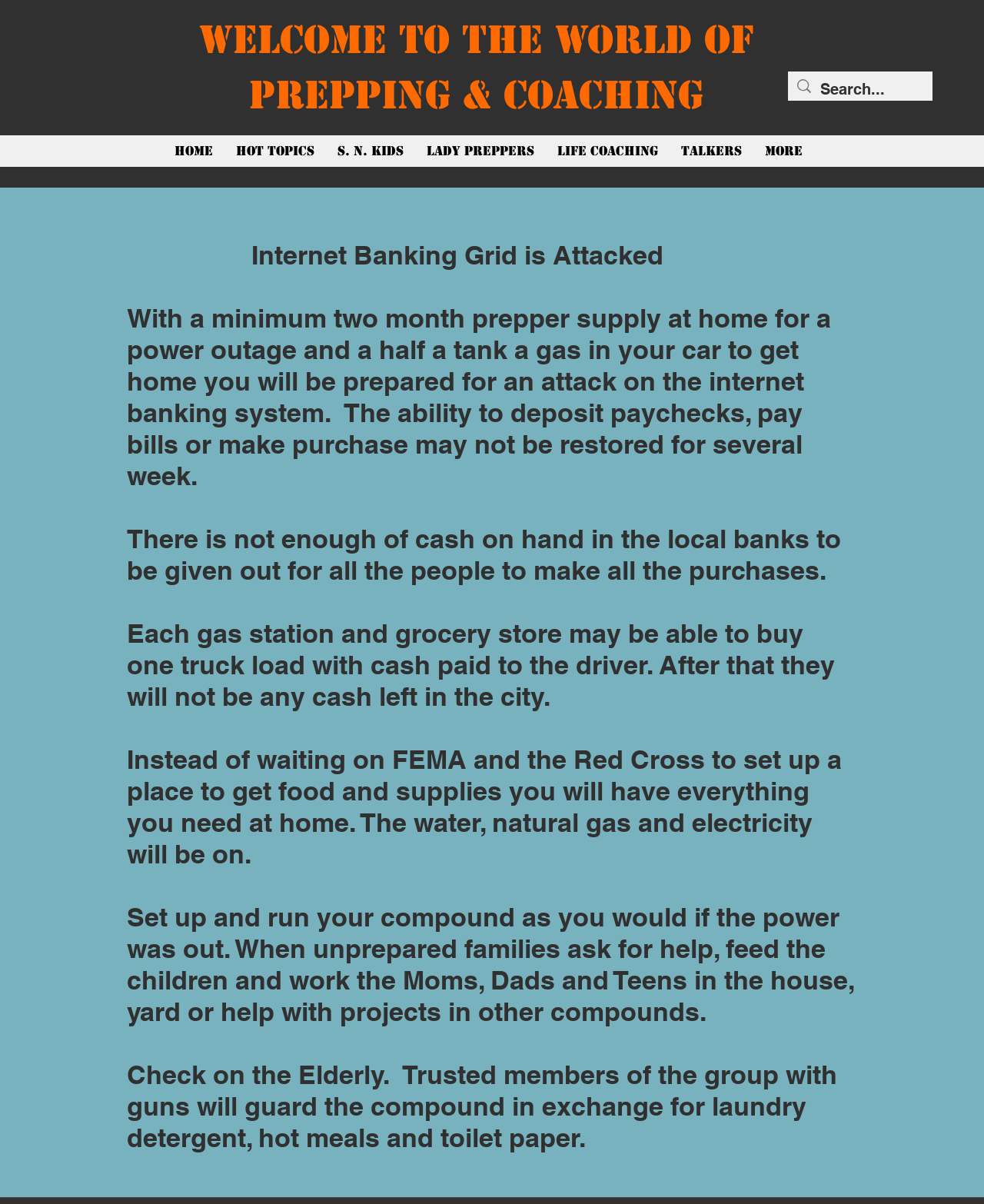What is the recommended action for unprepared families?
Respond to the question with a single word or phrase according to the image.

Feed the children and work the adults